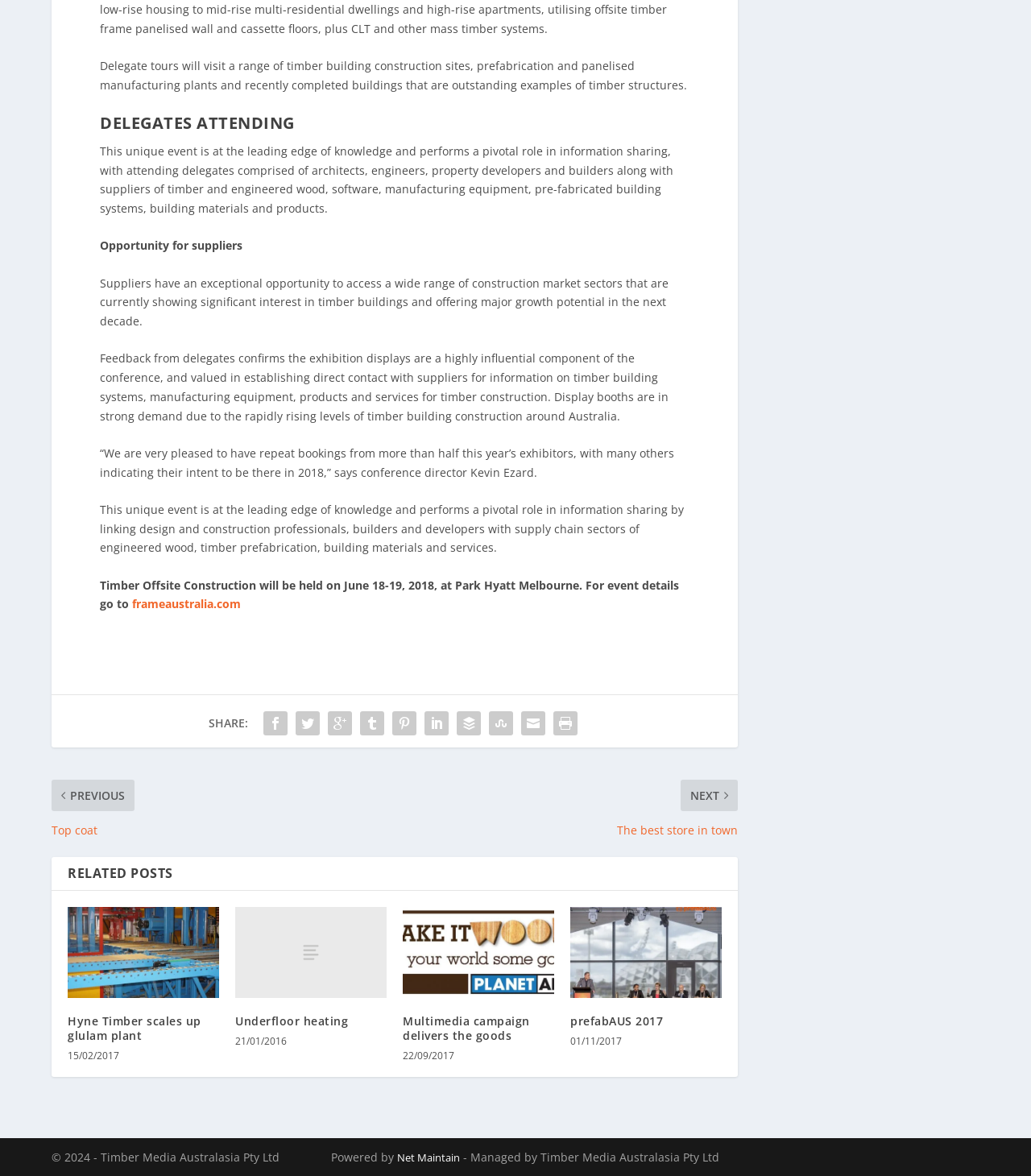Identify the bounding box coordinates for the element you need to click to achieve the following task: "Read the Underfloor heating article". The coordinates must be four float values ranging from 0 to 1, formatted as [left, top, right, bottom].

[0.228, 0.762, 0.375, 0.839]